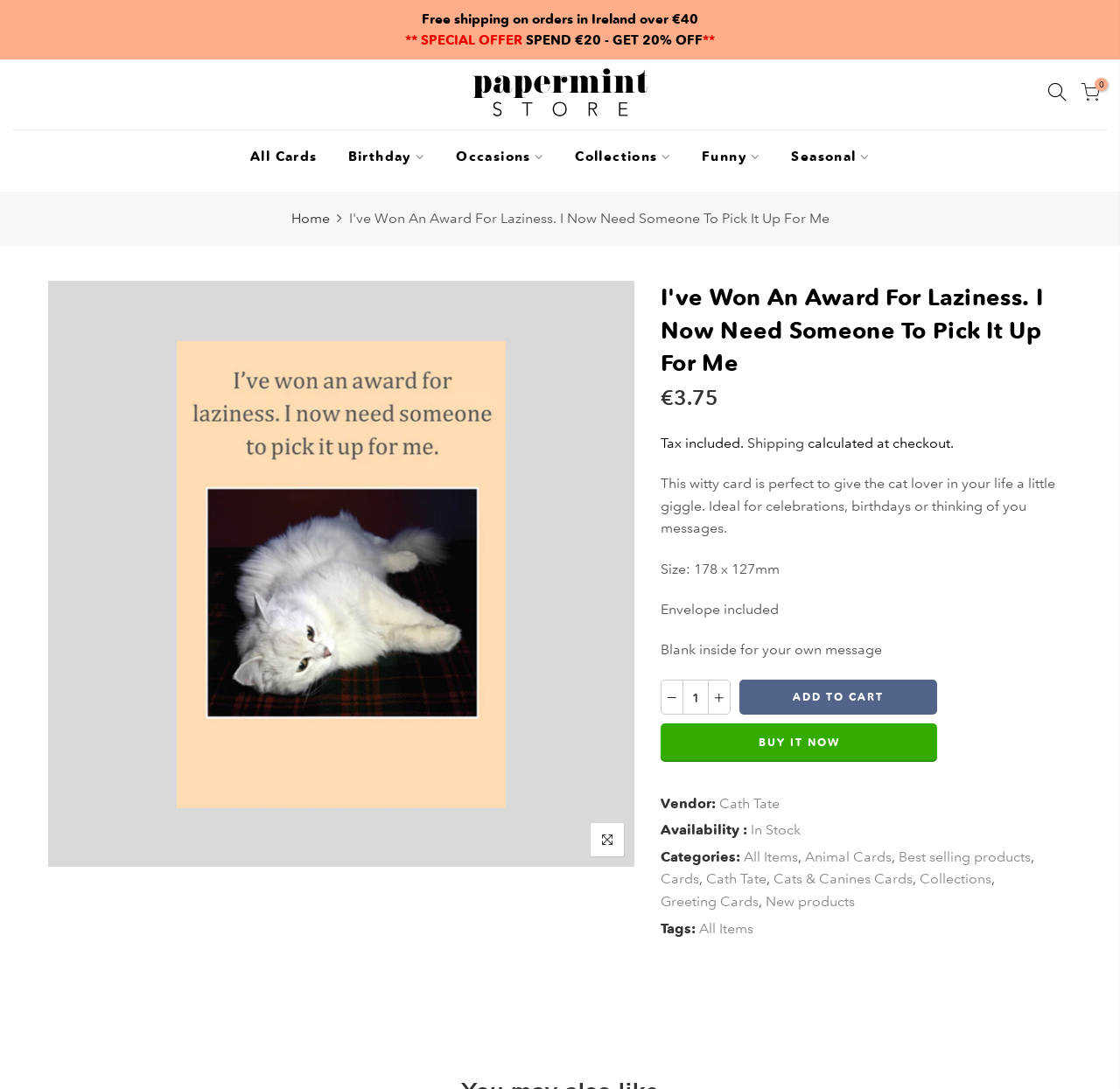What is the vendor of the card?
Refer to the screenshot and answer in one word or phrase.

Cath Tate